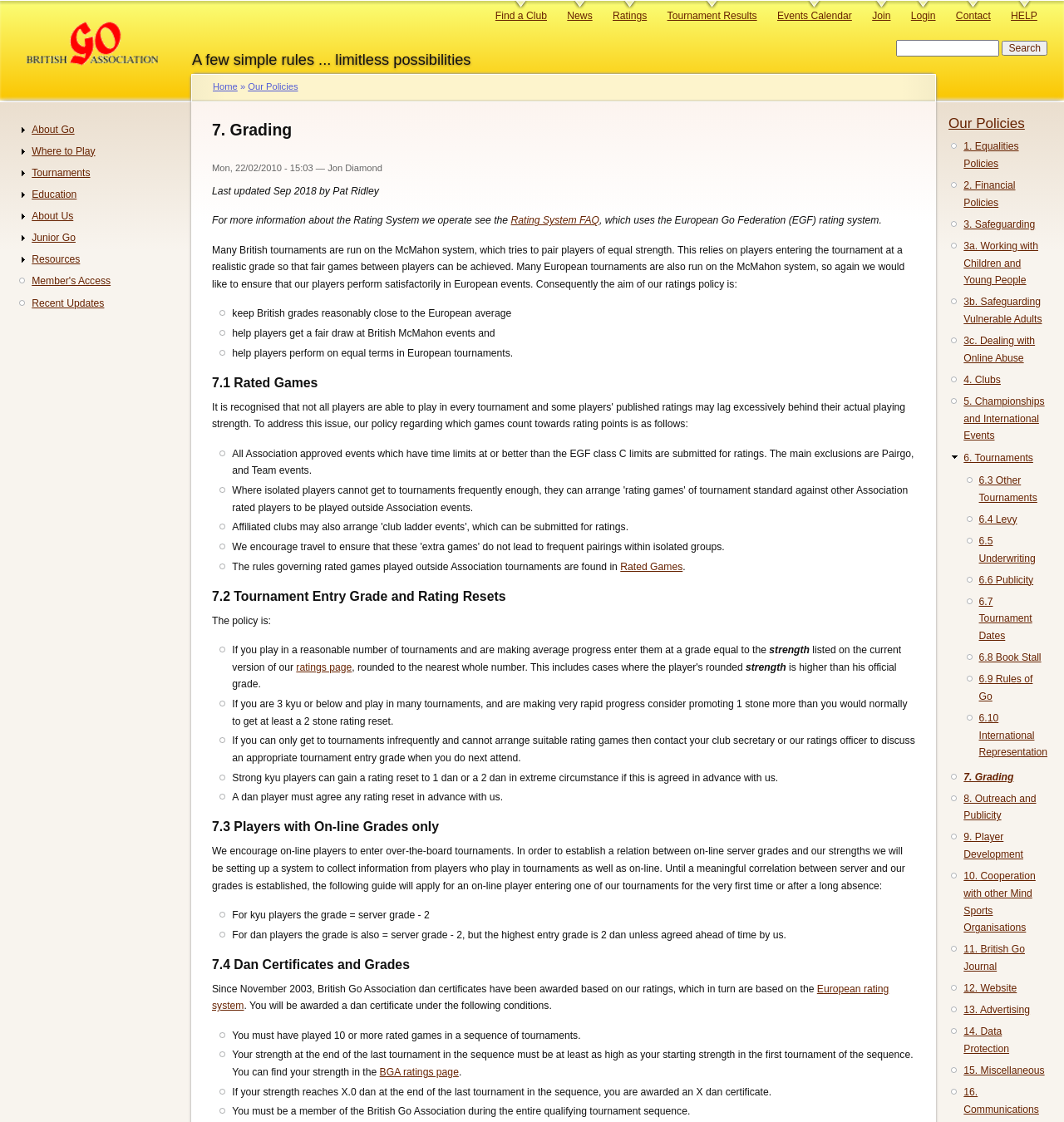Kindly determine the bounding box coordinates of the area that needs to be clicked to fulfill this instruction: "Check the European rating system".

[0.199, 0.876, 0.835, 0.902]